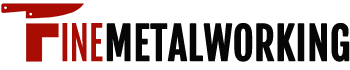Respond to the question below with a single word or phrase:
What is the purpose of the logo?

Link to Fine MetalWorking section